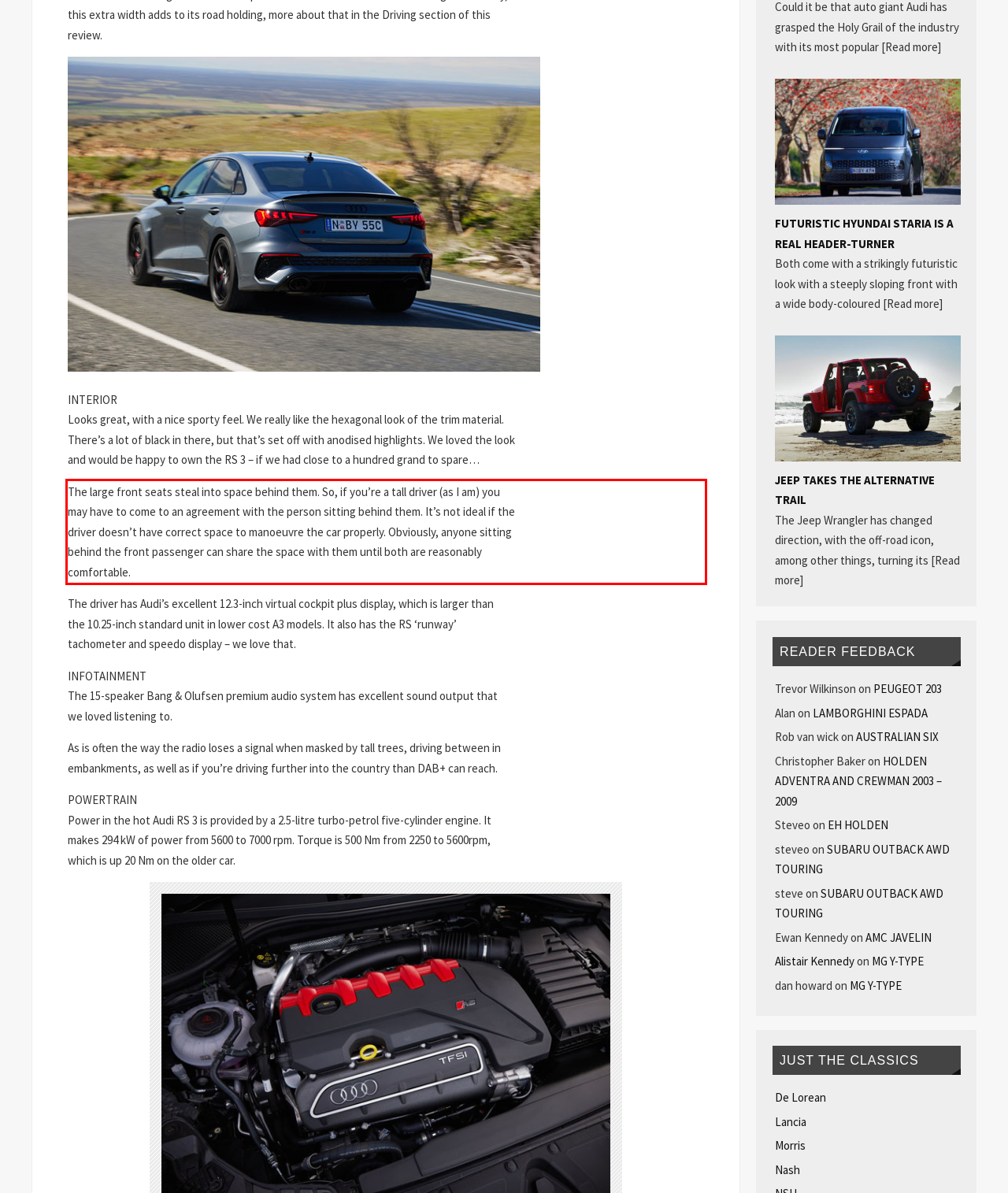Using the webpage screenshot, recognize and capture the text within the red bounding box.

The large front seats steal into space behind them. So, if you’re a tall driver (as I am) you may have to come to an agreement with the person sitting behind them. It’s not ideal if the driver doesn’t have correct space to manoeuvre the car properly. Obviously, anyone sitting behind the front passenger can share the space with them until both are reasonably comfortable.